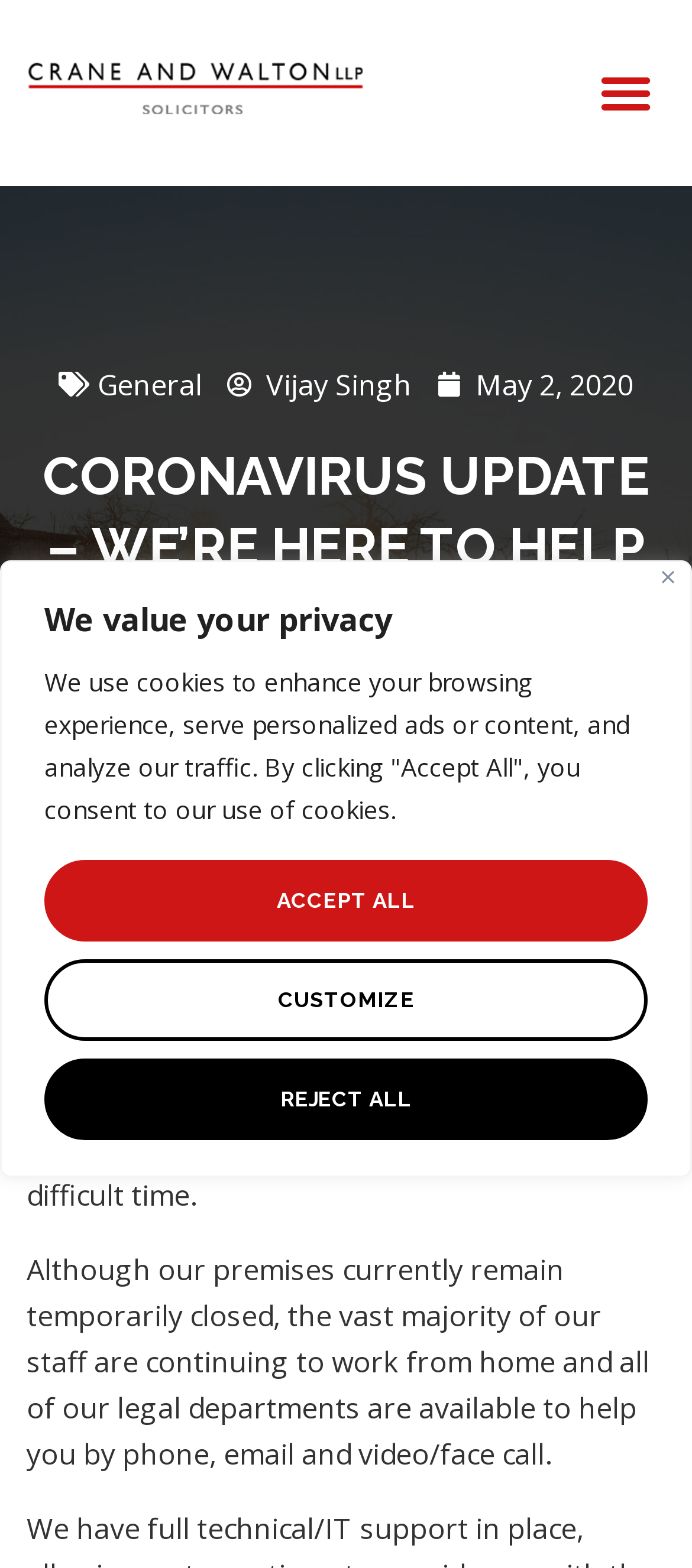What is the current status of the office premises?
Please give a detailed and elaborate answer to the question.

I inferred this answer by reading the StaticText element that says 'Although our premises currently remain temporarily closed, the vast majority of our staff are continuing to work from home and all of our legal departments are available to help you by phone, email and video/face call.'